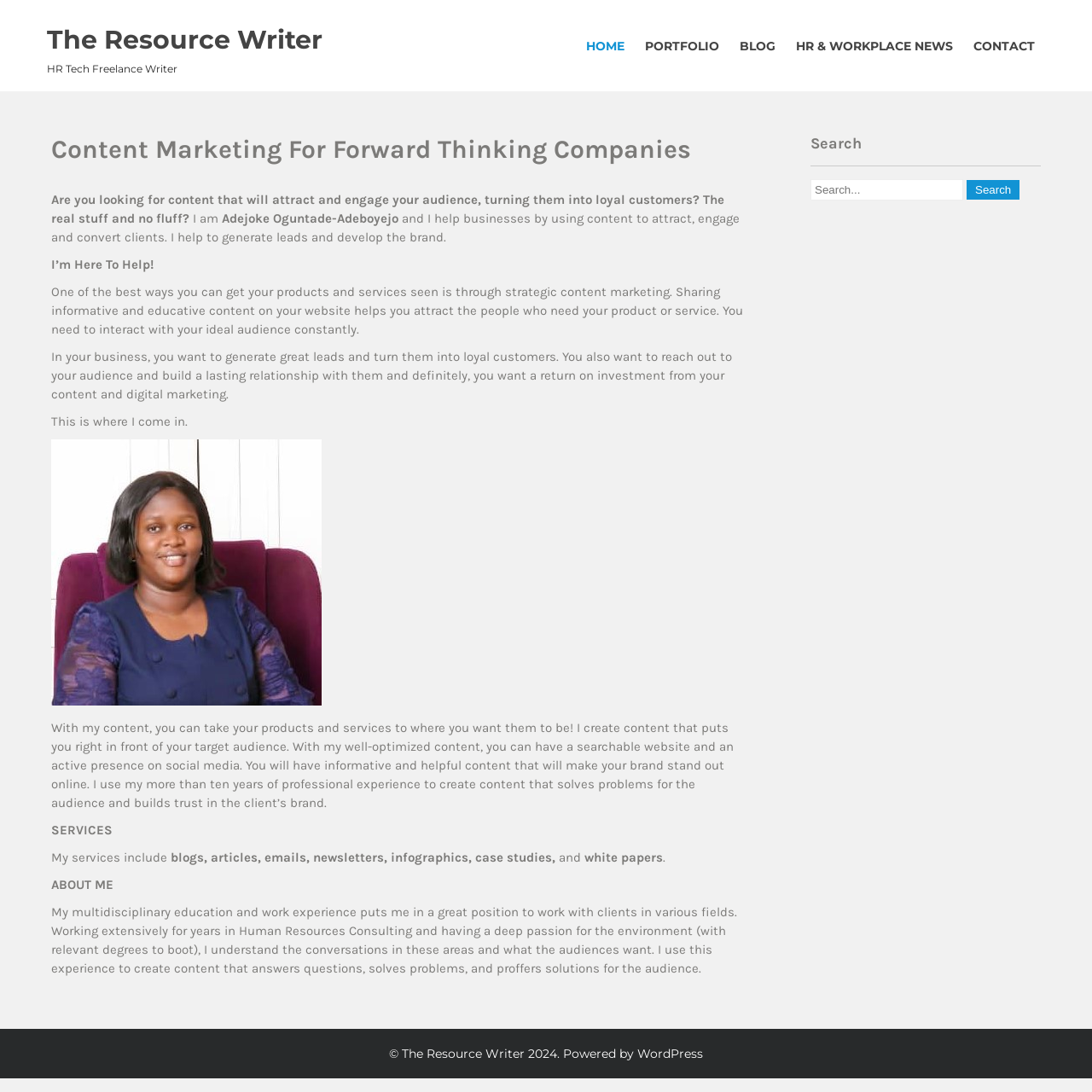Identify the bounding box coordinates necessary to click and complete the given instruction: "View the PORTFOLIO".

[0.591, 0.018, 0.659, 0.066]